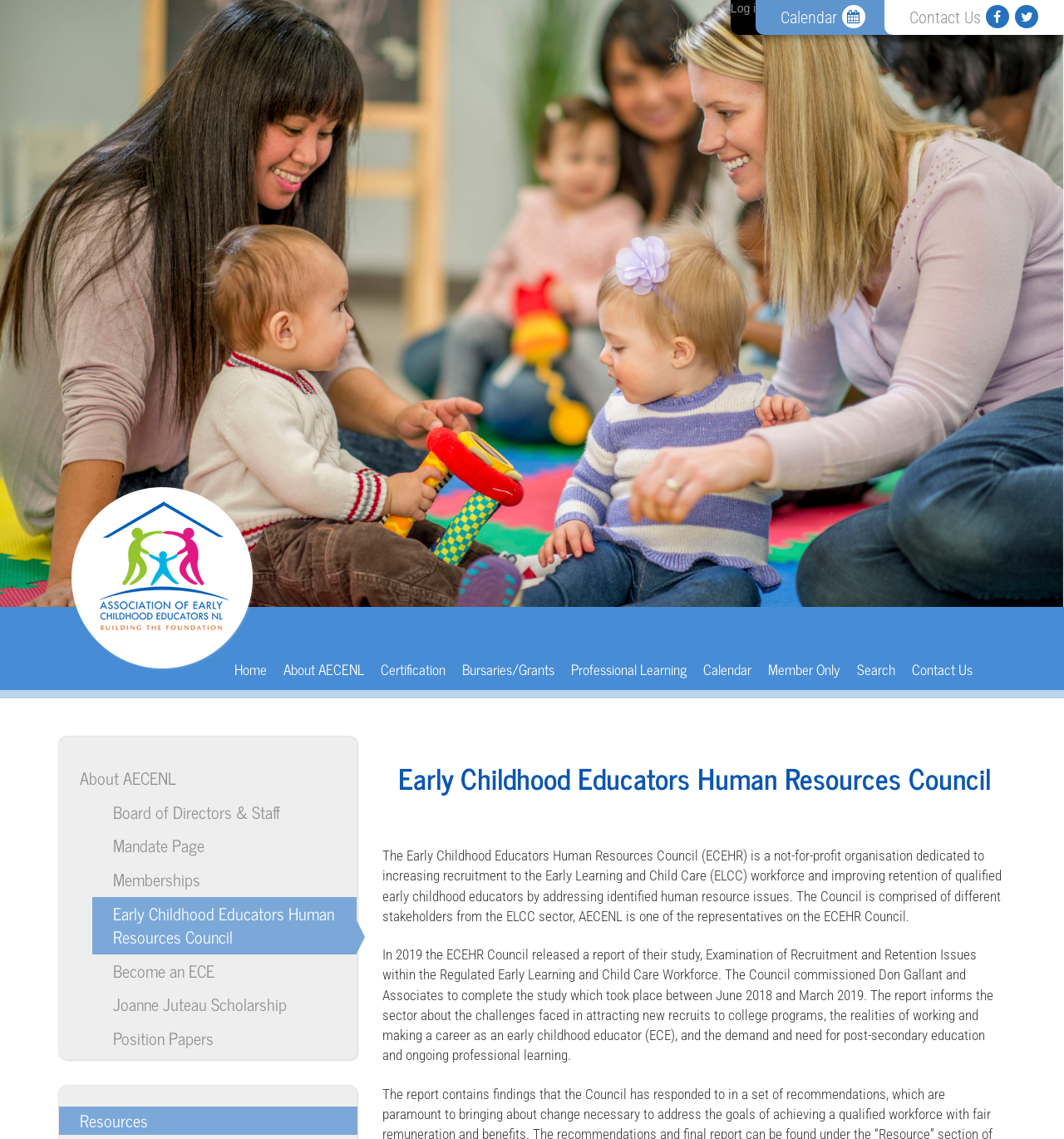Generate a thorough explanation of the webpage's elements.

The webpage is about the Early Childhood Educators Human Resources Council, with a prominent main logo at the top of the page, spanning the entire width. Below the logo, there are two links, "Contact Us" and "Log in", positioned at the top-right corner of the page.

On the left side of the page, there is a menu with several links, including "AECENL", "Home", "About AECENL", "Certification", "Bursaries/Grants", "Professional Learning", "Calendar", "Member Only", "Search", and "Contact Us". These links are arranged vertically, with "AECENL" at the top and "Contact Us" at the bottom.

Below the menu, there is a section with several links, including "About AECENL", "Board of Directors & Staff", "Mandate Page", "Memberships", "Early Childhood Educators Human Resources Council", "Become an ECE", "Joanne Juteau Scholarship", and "Position Papers". These links are arranged vertically, with "About AECENL" at the top and "Position Papers" at the bottom.

At the bottom of the page, there are two headings, "Resources" and "Early Childhood Educators Human Resources Council". Below the headings, there are two blocks of text that describe the Early Childhood Educators Human Resources Council and its activities, including a report on recruitment and retention issues within the regulated early learning and child care workforce.